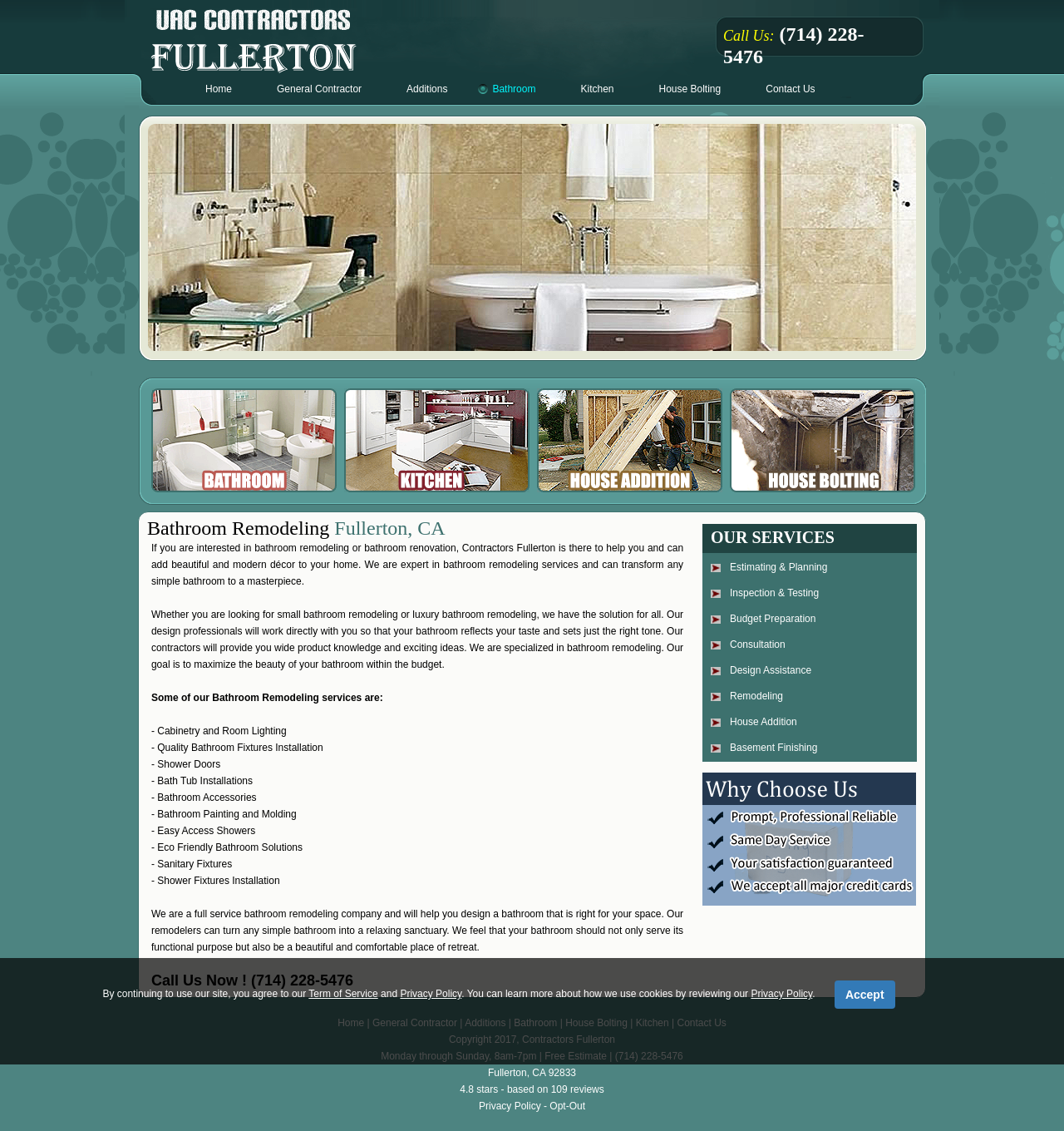Please identify the bounding box coordinates of the element that needs to be clicked to execute the following command: "Get a free estimate". Provide the bounding box using four float numbers between 0 and 1, formatted as [left, top, right, bottom].

[0.512, 0.929, 0.57, 0.939]